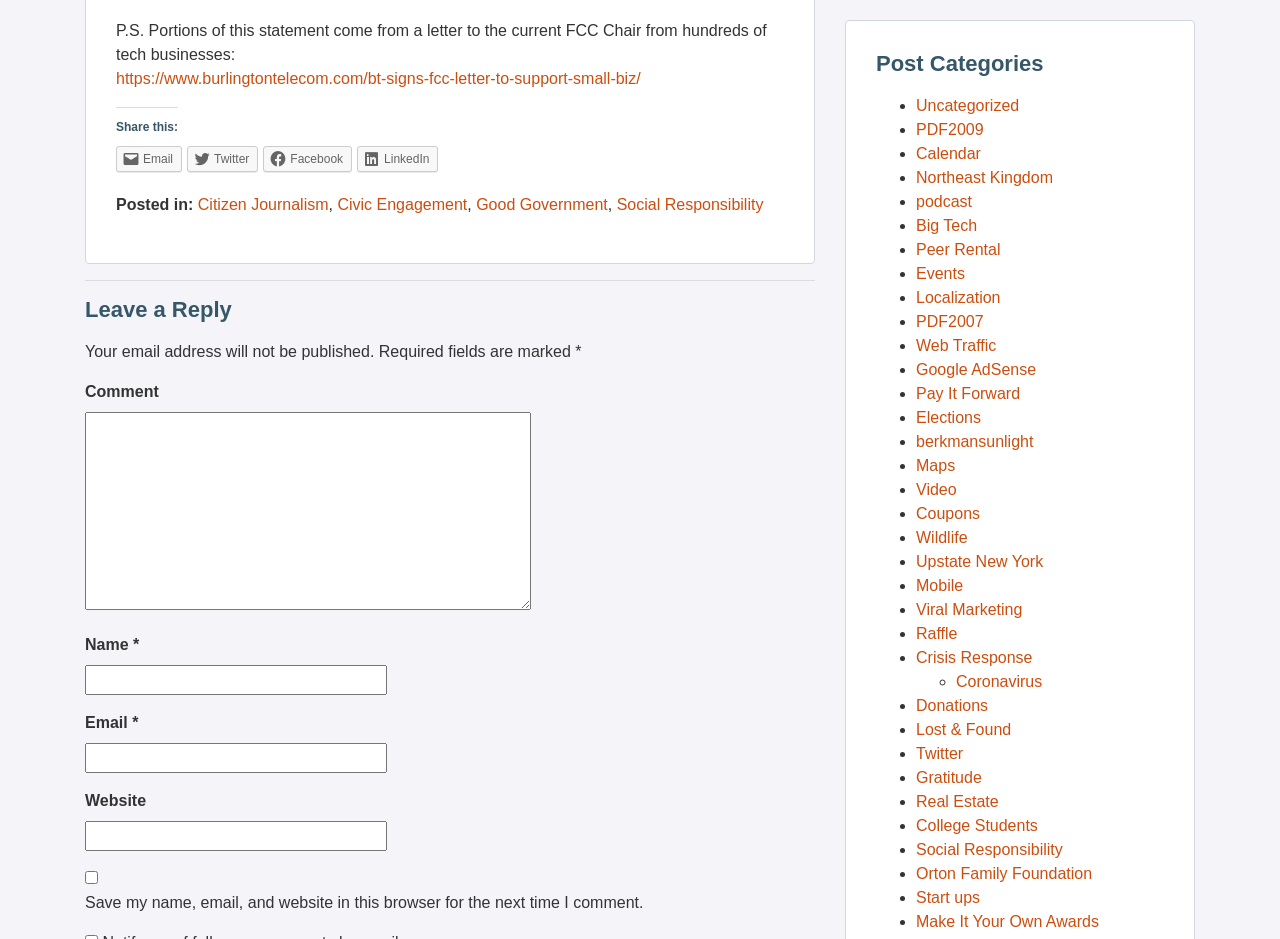Identify the bounding box coordinates of the section to be clicked to complete the task described by the following instruction: "Leave a comment". The coordinates should be four float numbers between 0 and 1, formatted as [left, top, right, bottom].

[0.066, 0.439, 0.415, 0.649]